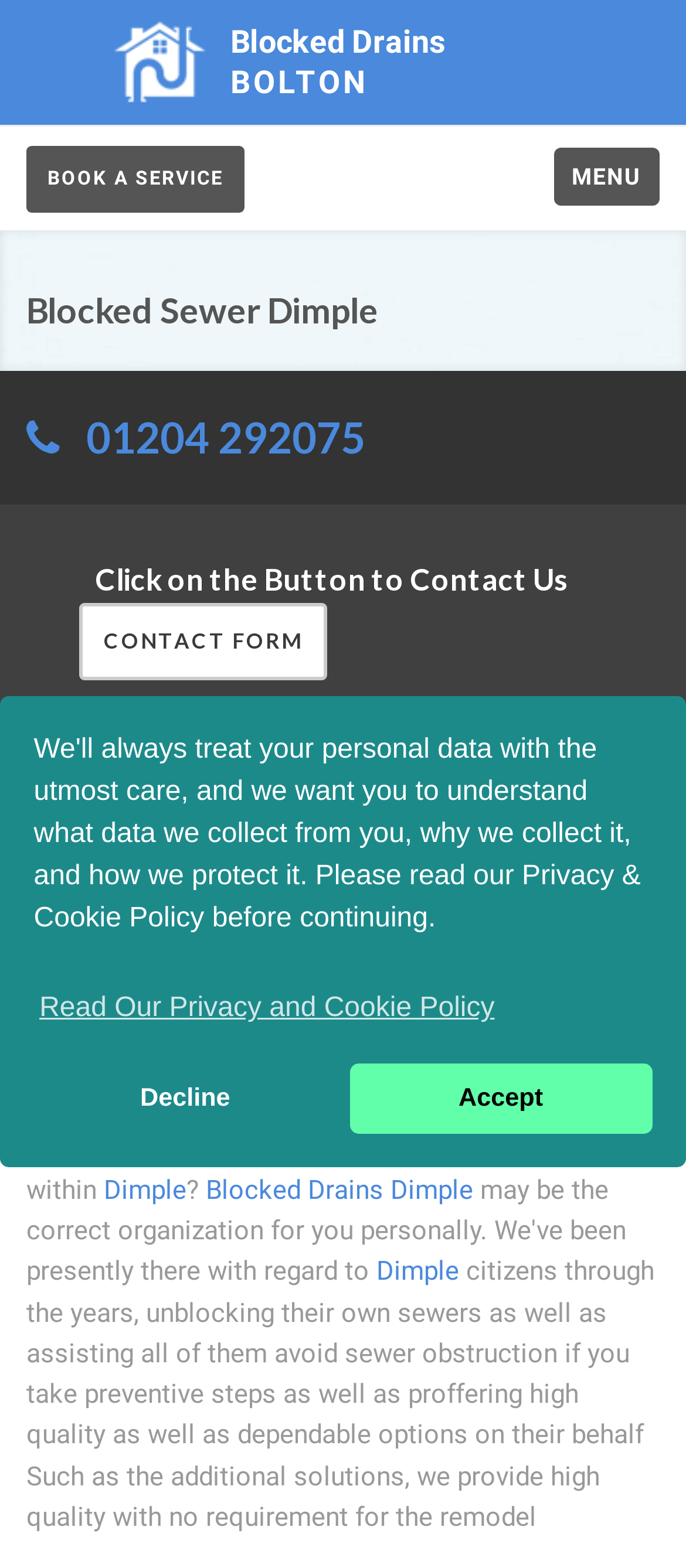Determine the bounding box coordinates for the clickable element required to fulfill the instruction: "Click the Blocked Drains Bolton Logo". Provide the coordinates as four float numbers between 0 and 1, i.e., [left, top, right, bottom].

[0.167, 0.013, 0.305, 0.066]